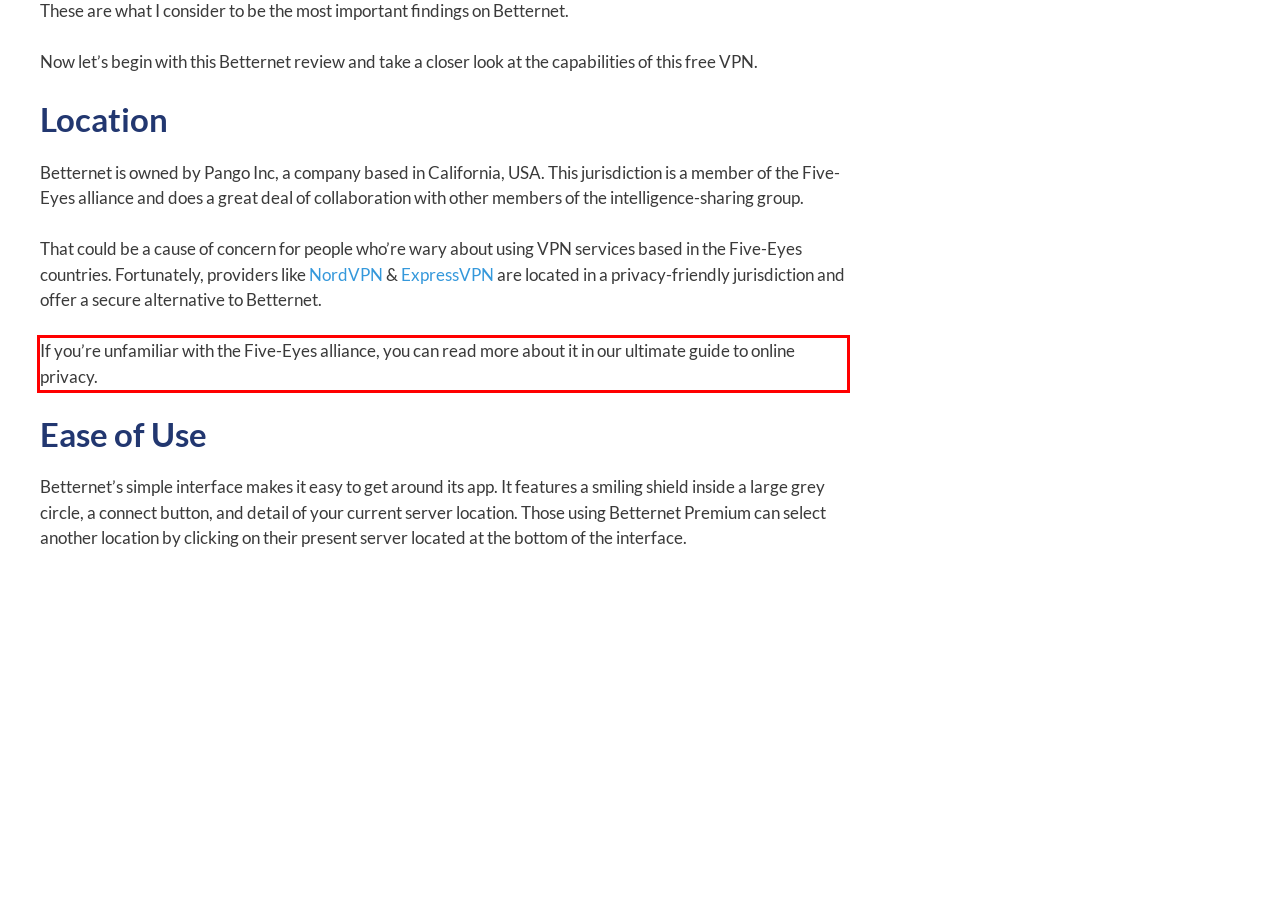Please extract the text content within the red bounding box on the webpage screenshot using OCR.

If you’re unfamiliar with the Five-Eyes alliance, you can read more about it in our ultimate guide to online privacy.